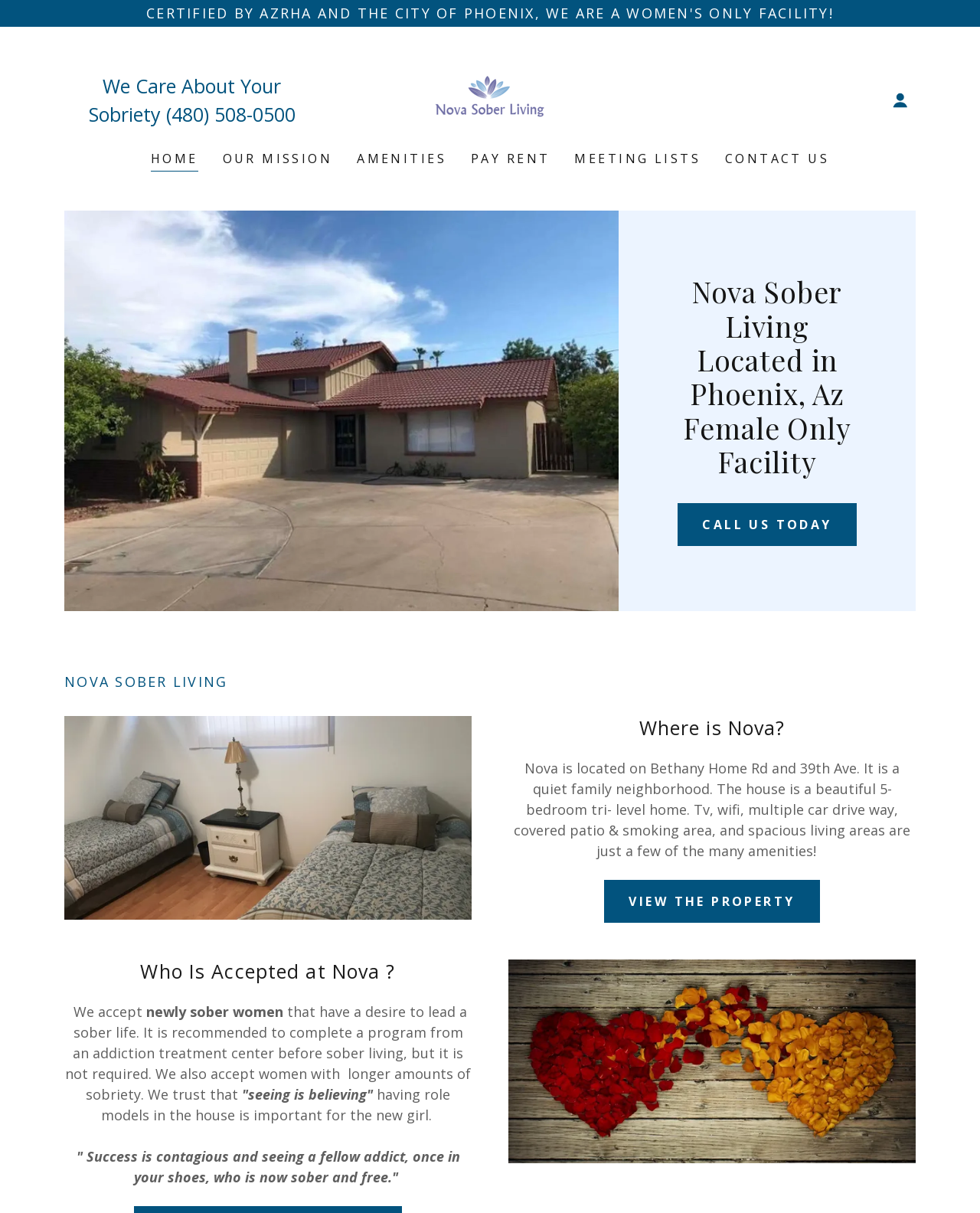Could you specify the bounding box coordinates for the clickable section to complete the following instruction: "Call the phone number"?

[0.169, 0.083, 0.301, 0.105]